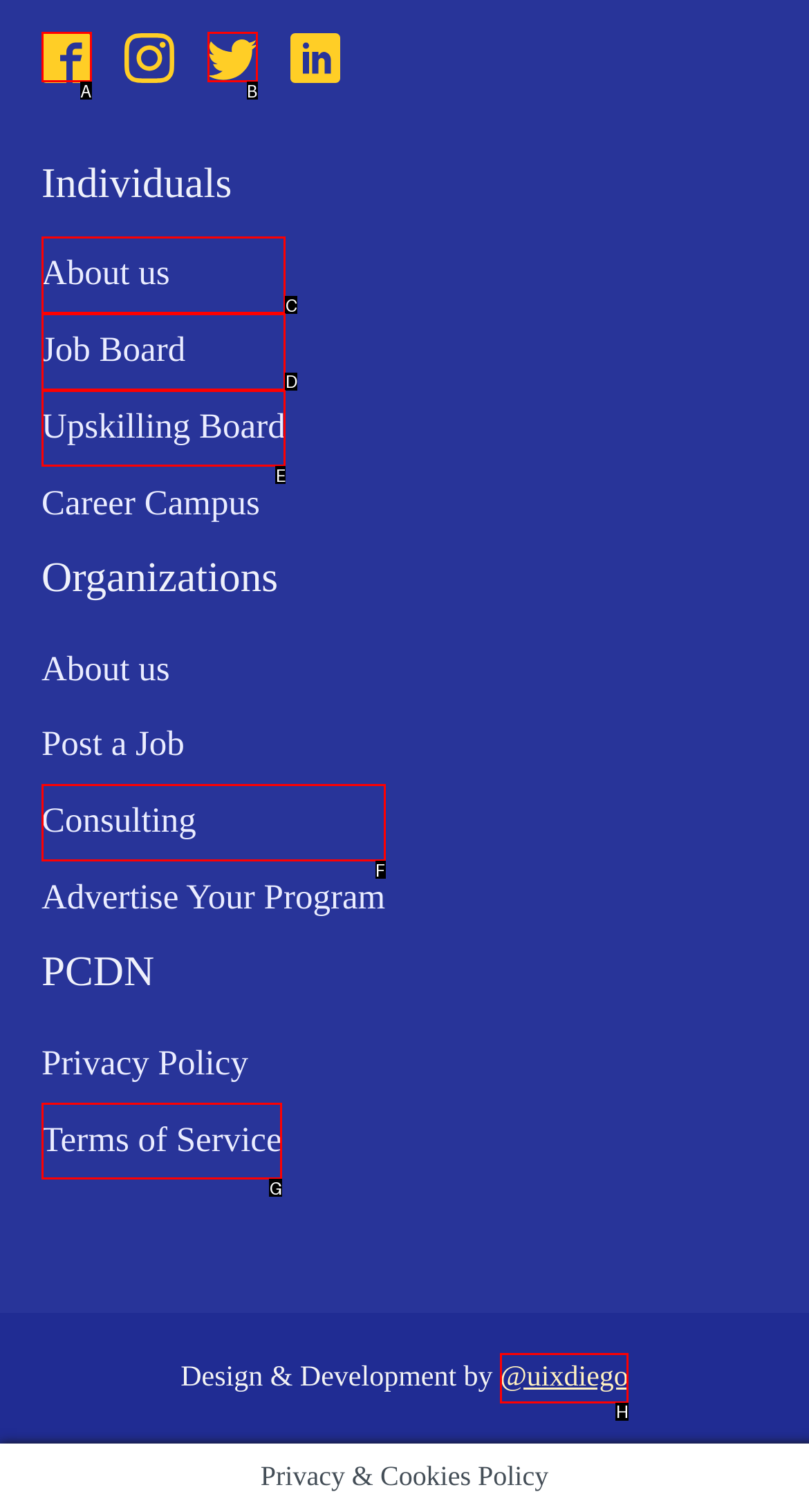Given the description: Job Board, select the HTML element that best matches it. Reply with the letter of your chosen option.

D